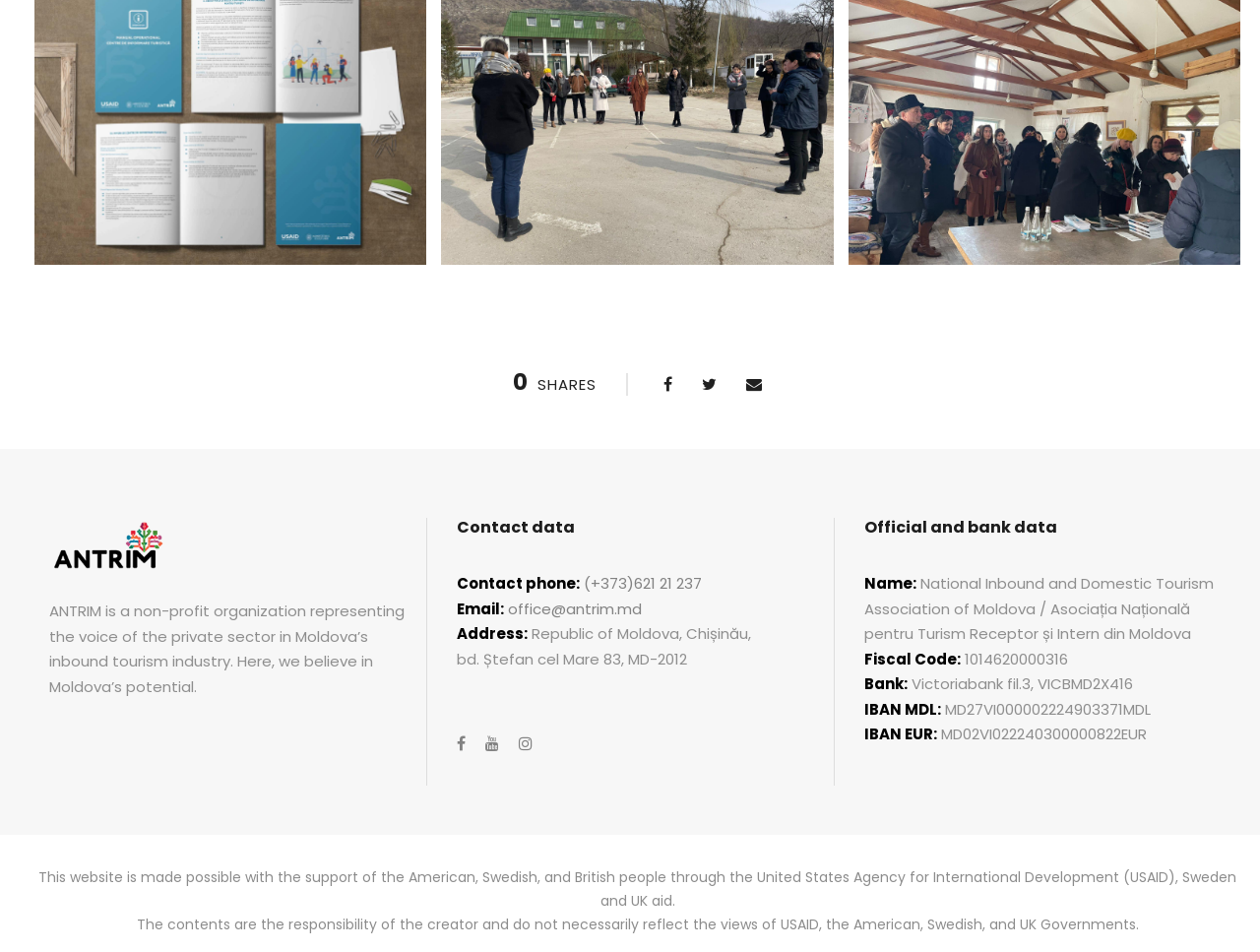Based on the element description "(+373)621 21 237", predict the bounding box coordinates of the UI element.

[0.464, 0.602, 0.557, 0.624]